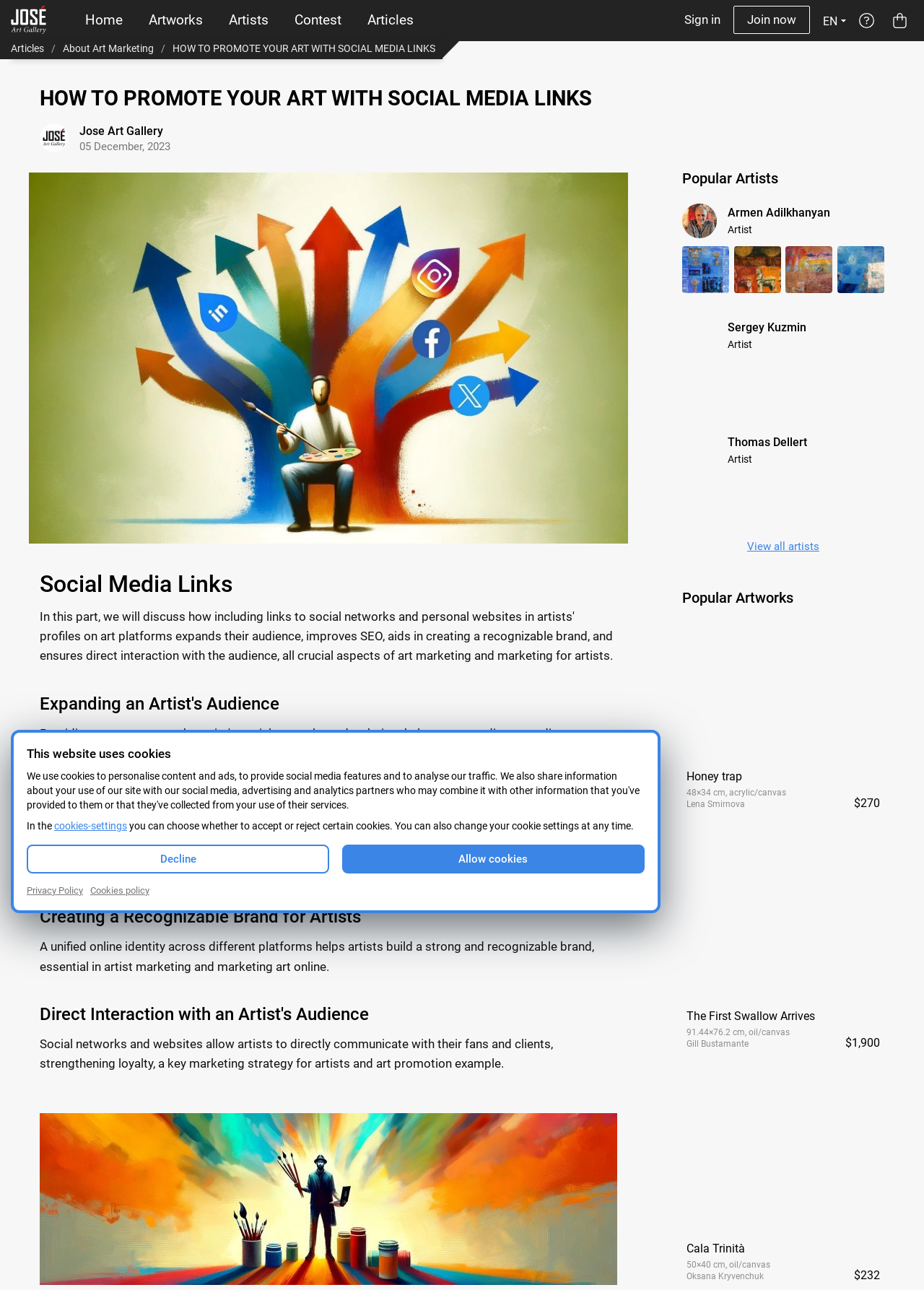Articulate a detailed summary of the webpage's content and design.

This webpage is about promoting art with social media links. At the top, there is a heading "HOW TO PROMOTE YOUR ART WITH SOCIAL MEDIA LINKS" followed by a link to "Jose Art Gallery" with an associated image. Below this, there are several links to different pages, including "Home", "Artworks", "Artists", "Contest", and "Articles". 

To the right of these links, there are two buttons, "Sign in" and "Join now", and a language selection option "EN". At the bottom right corner, there are two more links, "FAQ" and an empty link.

The main content of the page is divided into sections. The first section has a heading "Social Media Links" and discusses the importance of a unified online identity for artists. The second section has a heading "Expanding an Artist's Audience" and talks about how social media helps artists reach a wider audience. The third section has a heading "Improving an Artist's Visibility" and explains how social media can increase an artist's online presence. The fourth section has a heading "Creating a Recognizable Brand for Artists" and describes how a strong brand can be built through social media. The fifth section has a heading "Direct Interaction with an Artist's Audience" and highlights the benefits of direct communication between artists and their fans.

Below these sections, there is a list of popular artists, each with a link to their profile and an associated image. The artists are listed in a grid layout, with three columns. Each artist's profile has a link to their name, an image, and a label "Artist". 

Further down, there is a list of popular artworks, each with a link to the artwork's page, an image, and details about the artwork, including its size, medium, and price. The artworks are listed in a grid layout, with one column.